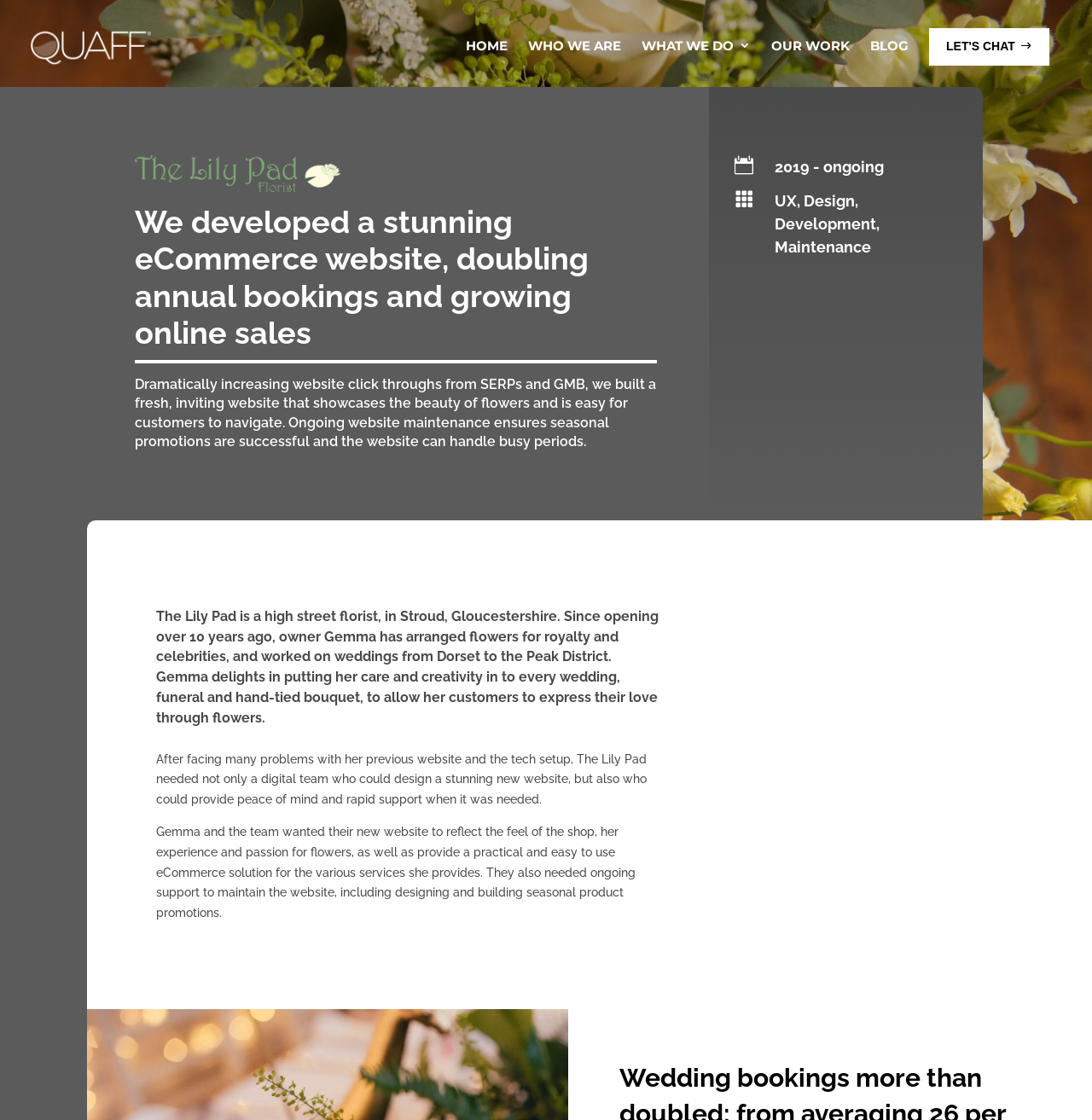What is the result of QUAFF's work on The Lily Pad's website?
Based on the image, answer the question in a detailed manner.

I found the answer by reading the text on the webpage, specifically the sentence that states 'We developed a stunning eCommerce website, doubling annual bookings and growing online sales'.